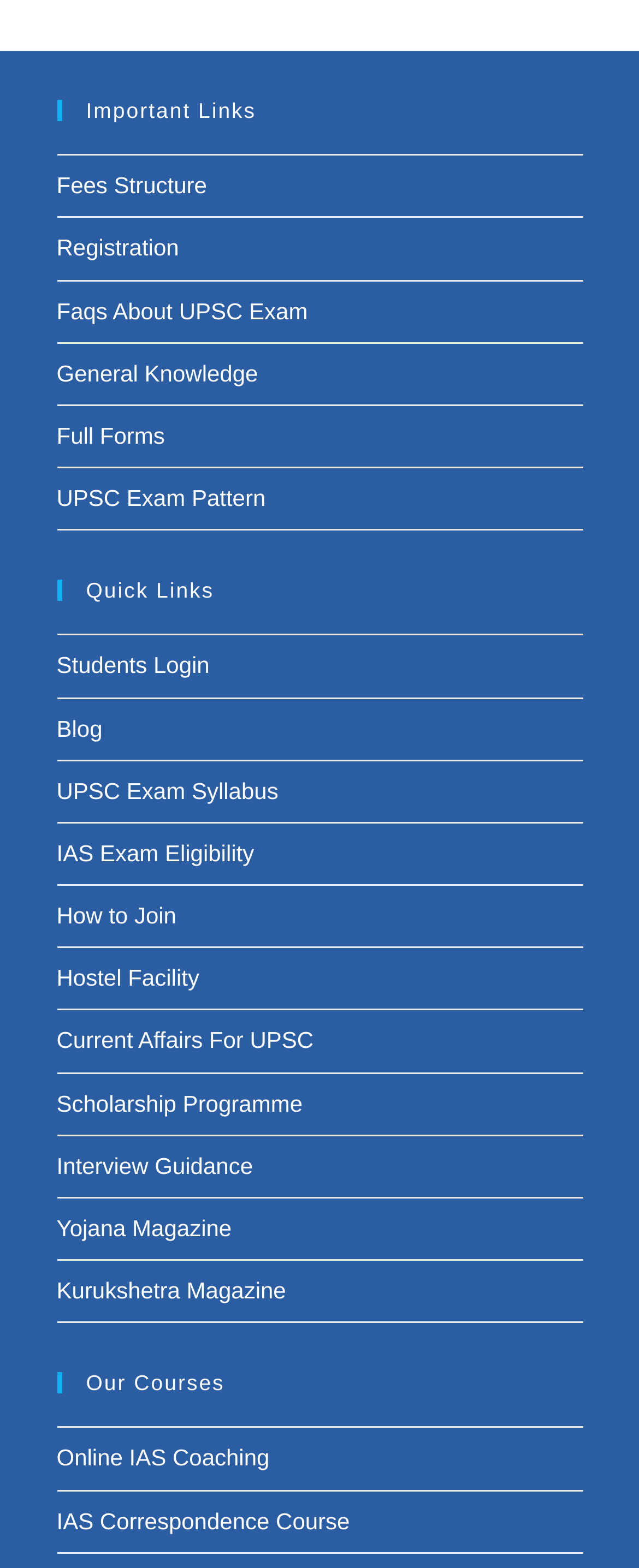Provide the bounding box coordinates of the section that needs to be clicked to accomplish the following instruction: "Login as a student."

[0.088, 0.416, 0.328, 0.433]